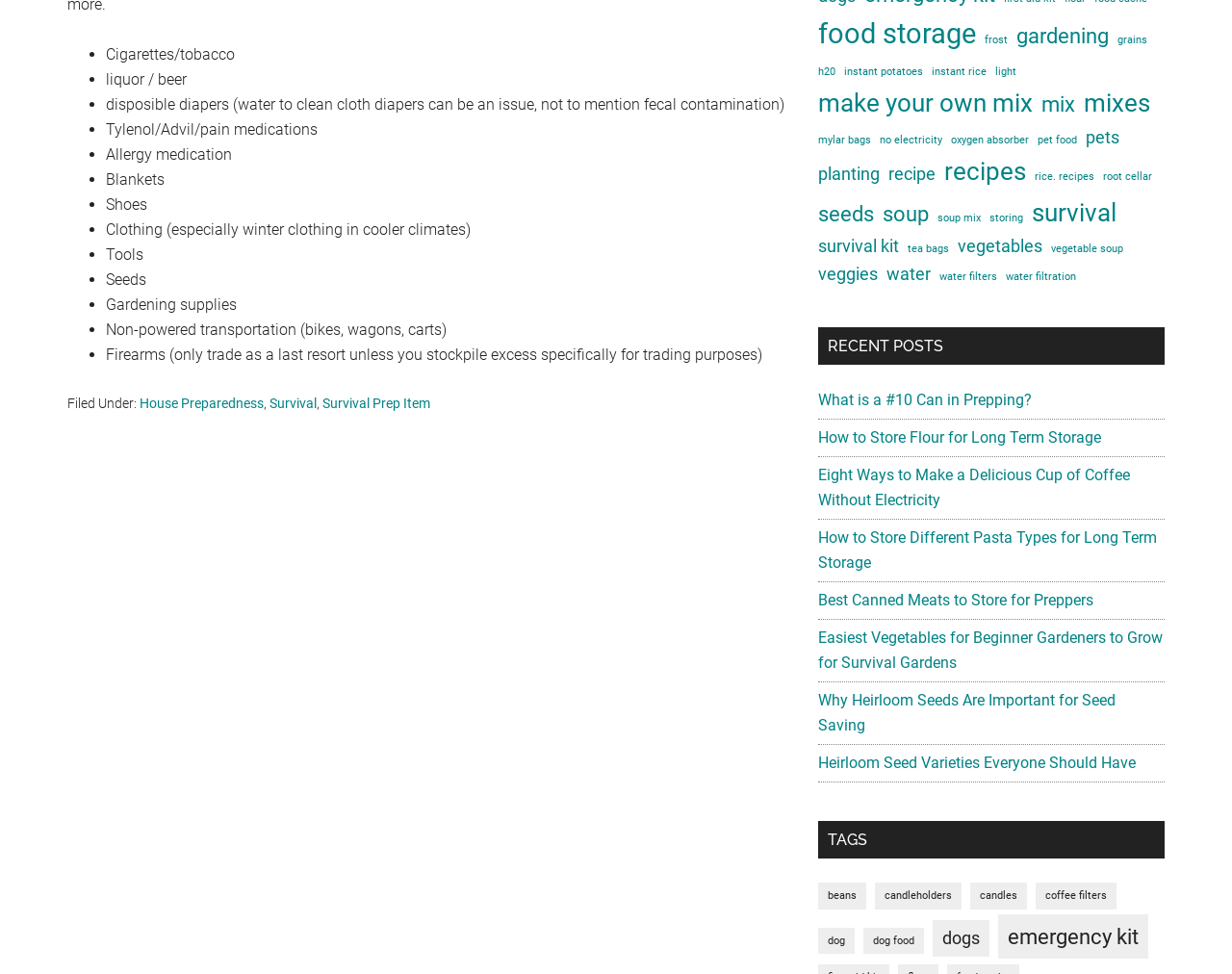Find the bounding box coordinates for the HTML element described as: "Foton Tractor Parts". The coordinates should consist of four float values between 0 and 1, i.e., [left, top, right, bottom].

None